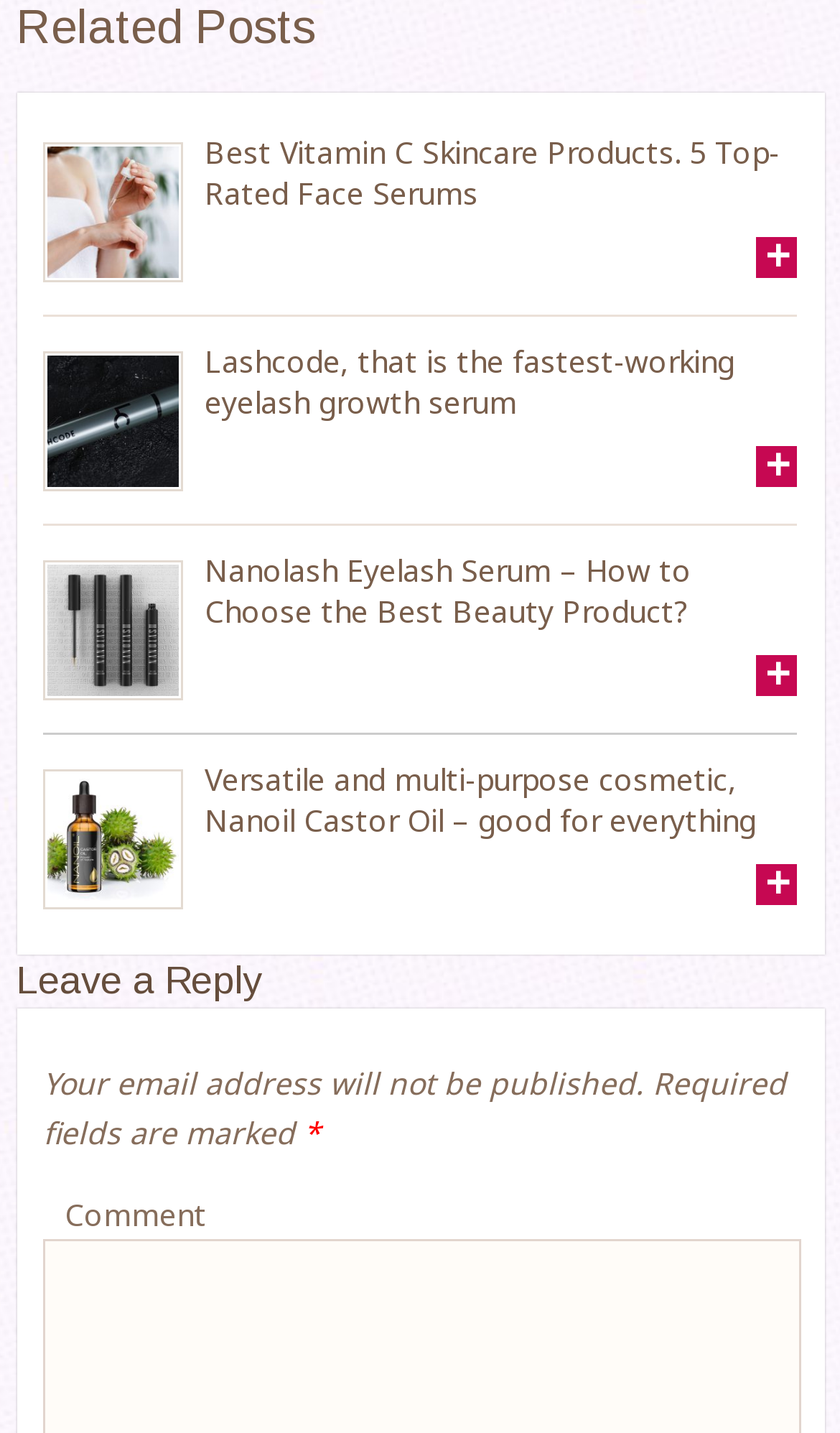Mark the bounding box of the element that matches the following description: "+".

[0.901, 0.165, 0.95, 0.194]